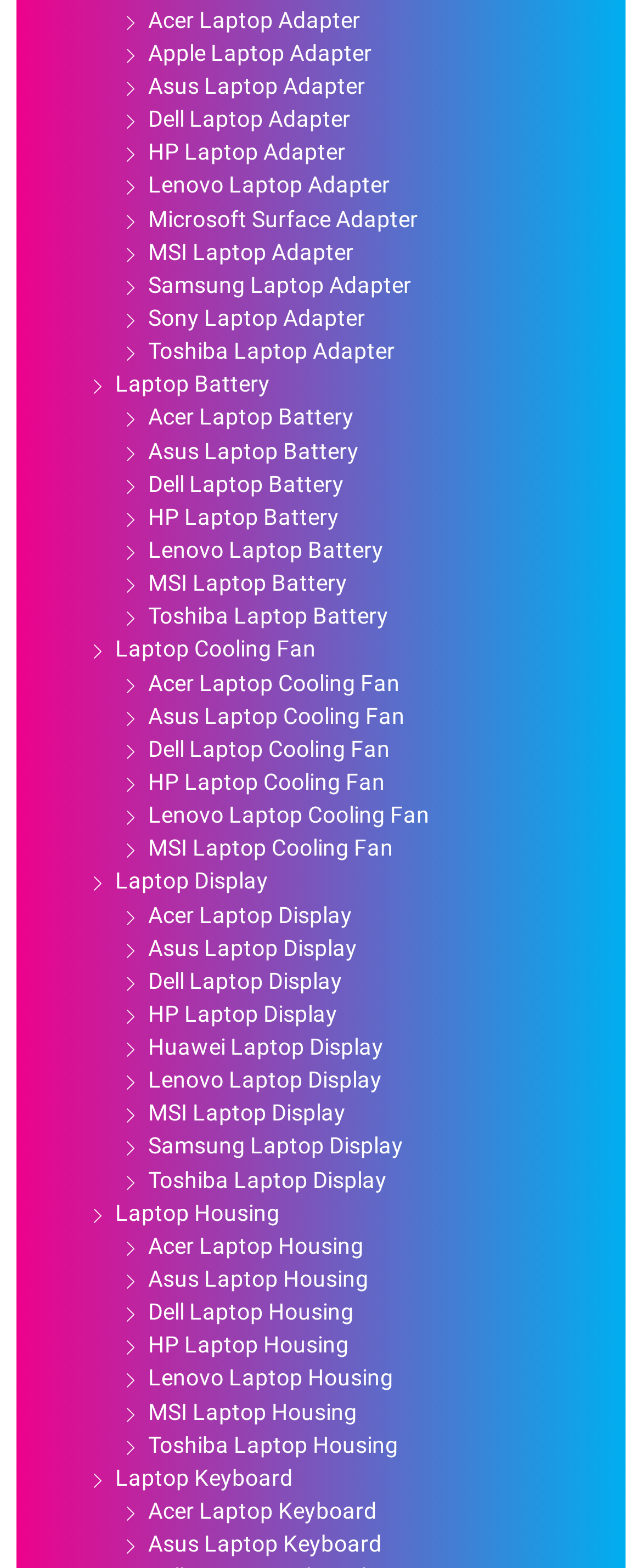How many laptop housing brands are listed?
By examining the image, provide a one-word or phrase answer.

8